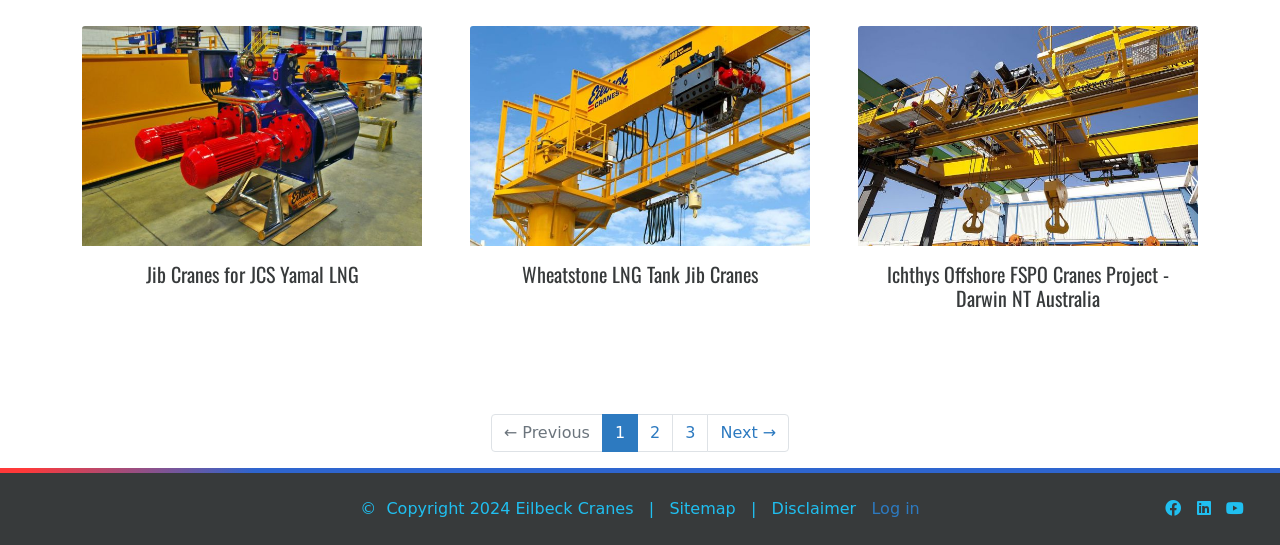Use one word or a short phrase to answer the question provided: 
How many social media links are at the bottom of the page?

3